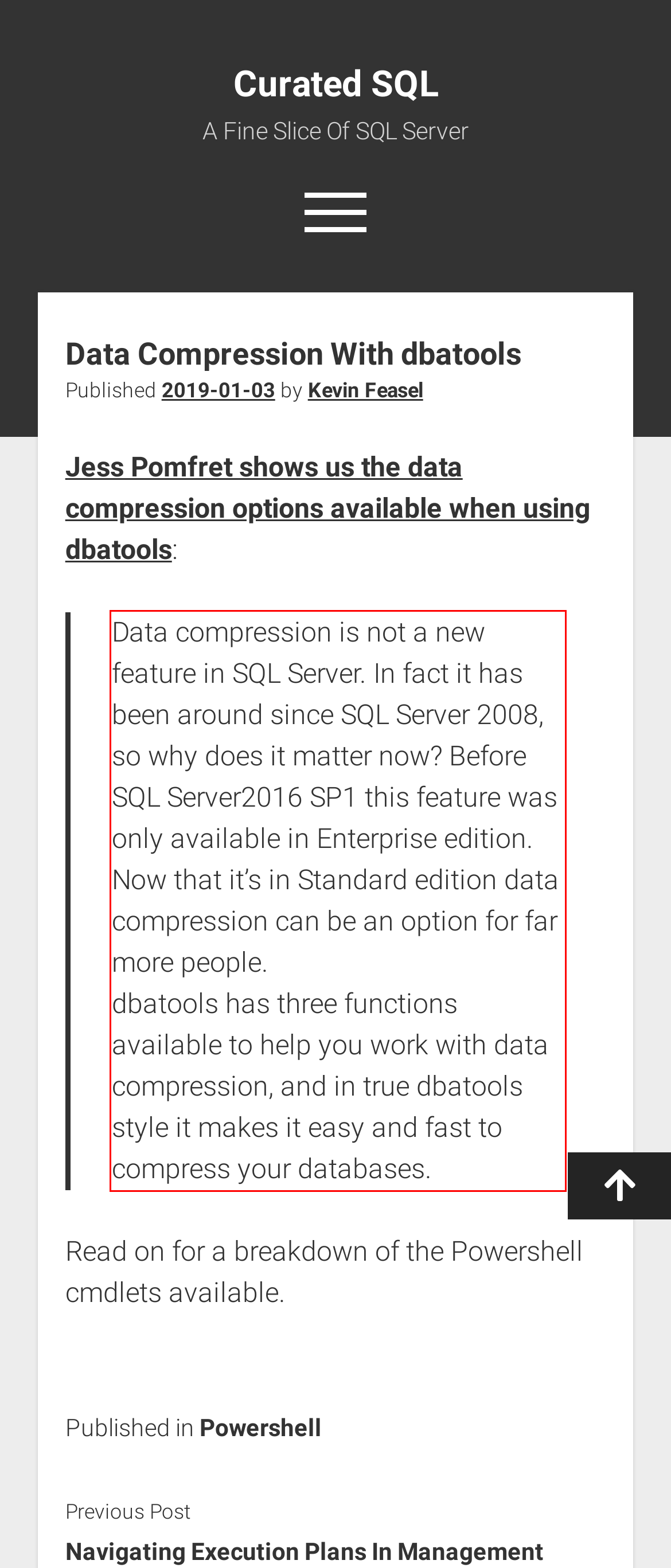You are looking at a screenshot of a webpage with a red rectangle bounding box. Use OCR to identify and extract the text content found inside this red bounding box.

Data compression is not a new feature in SQL Server. In fact it has been around since SQL Server 2008, so why does it matter now? Before SQL Server2016 SP1 this feature was only available in Enterprise edition. Now that it’s in Standard edition data compression can be an option for far more people. dbatools has three functions available to help you work with data compression, and in true dbatools style it makes it easy and fast to compress your databases.